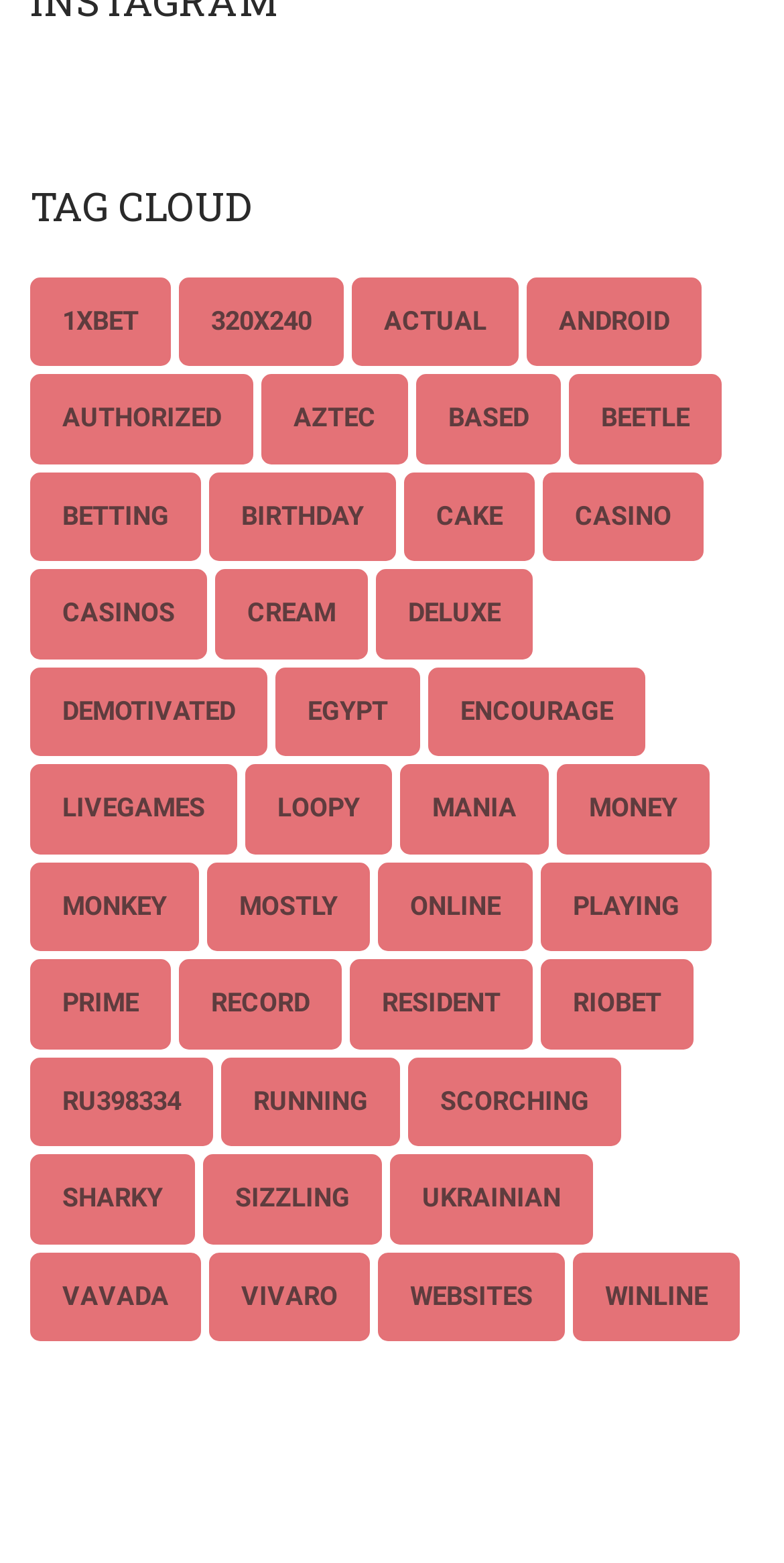Indicate the bounding box coordinates of the element that must be clicked to execute the instruction: "Search for something". The coordinates should be given as four float numbers between 0 and 1, i.e., [left, top, right, bottom].

None